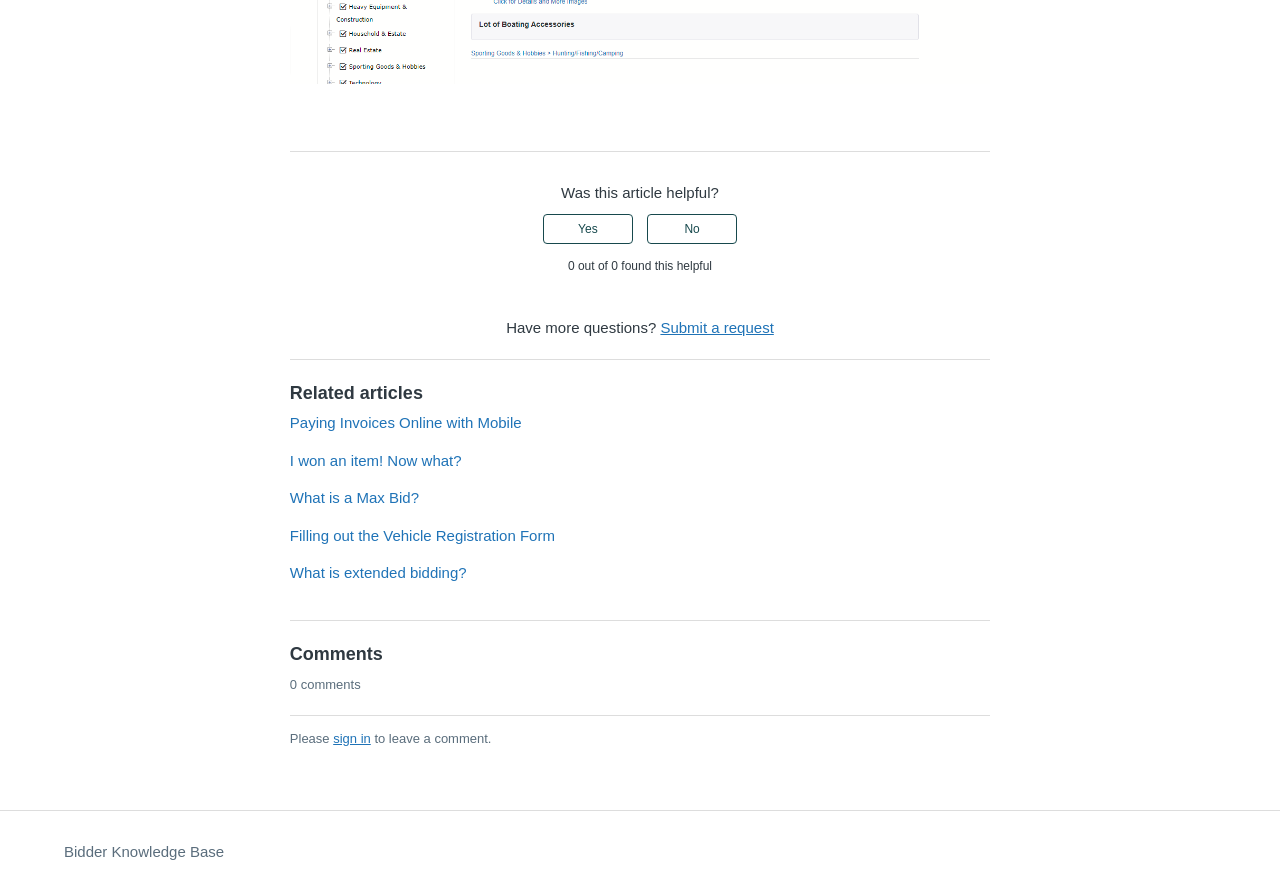Please provide a comprehensive response to the question below by analyzing the image: 
What is the text of the button to submit a request?

I found the 'Have more questions?' section, and it has a link with the text 'Submit a request'.